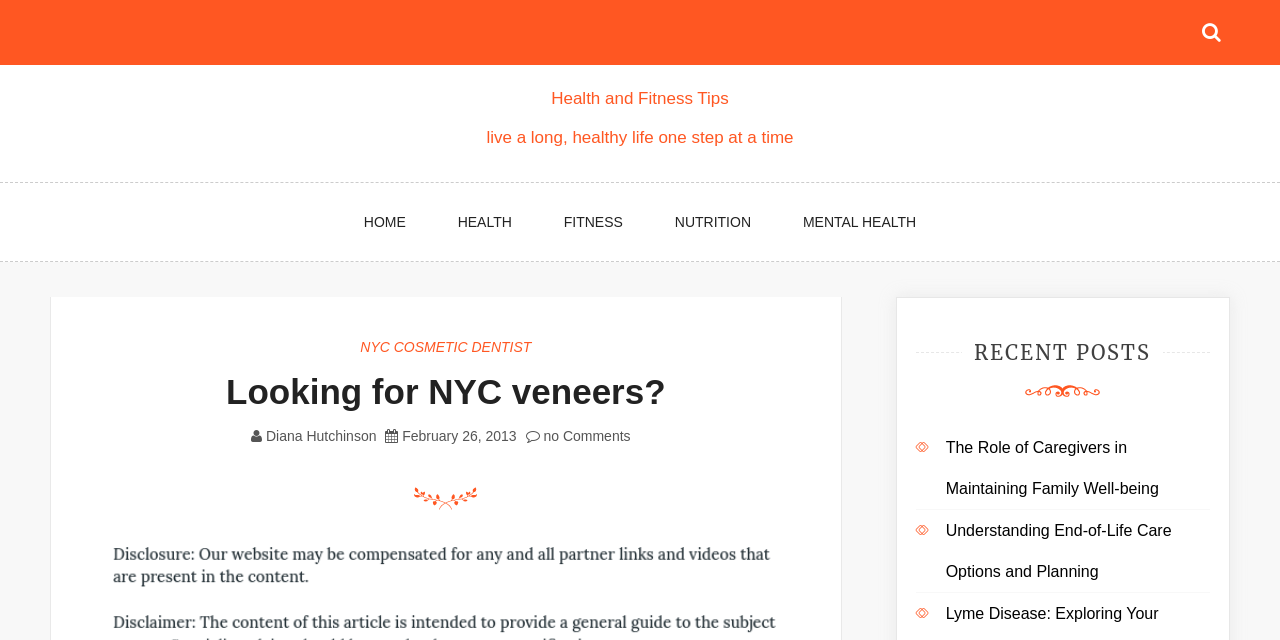Please indicate the bounding box coordinates for the clickable area to complete the following task: "read about NYC cosmetic dentist". The coordinates should be specified as four float numbers between 0 and 1, i.e., [left, top, right, bottom].

[0.281, 0.53, 0.415, 0.555]